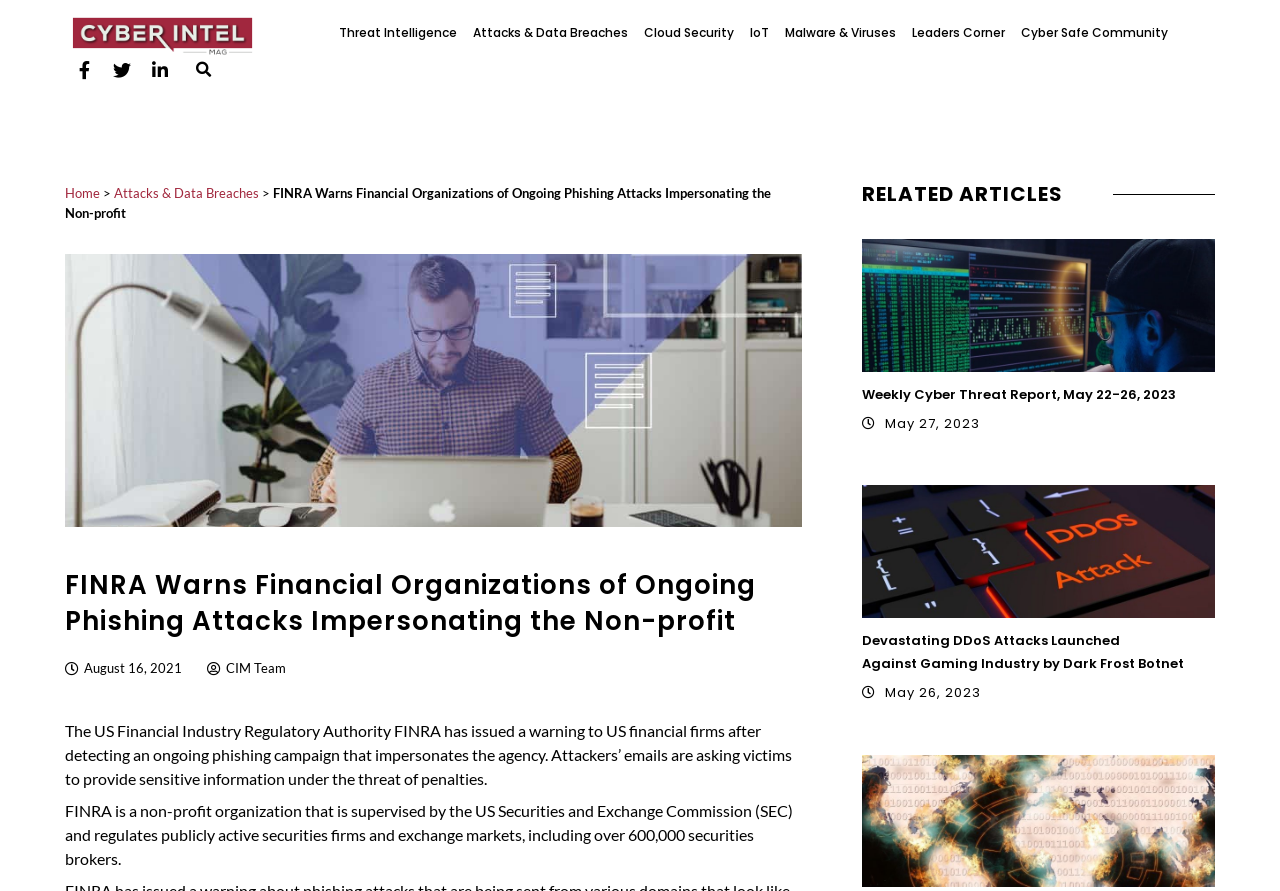Could you provide the bounding box coordinates for the portion of the screen to click to complete this instruction: "Get a quote"?

None